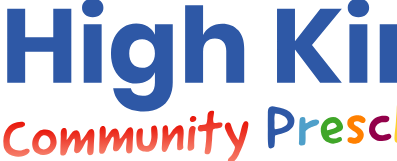Create a detailed narrative of what is happening in the image.

The image features the vibrant logo of "High Kirk Community Preschool." The logo highlights the name in bold, playful typography, with "High Kirk" prominently displayed in a deep blue color. Below, "Community" is styled in a lively gradient of warm orange shades, while "Preschool" is presented in multi-colored letters, adding a cheerful and welcoming feel. This visual representation reflects the preschool's focus on creating a fun, engaging environment for young children, embodying the spirit of community and learning.